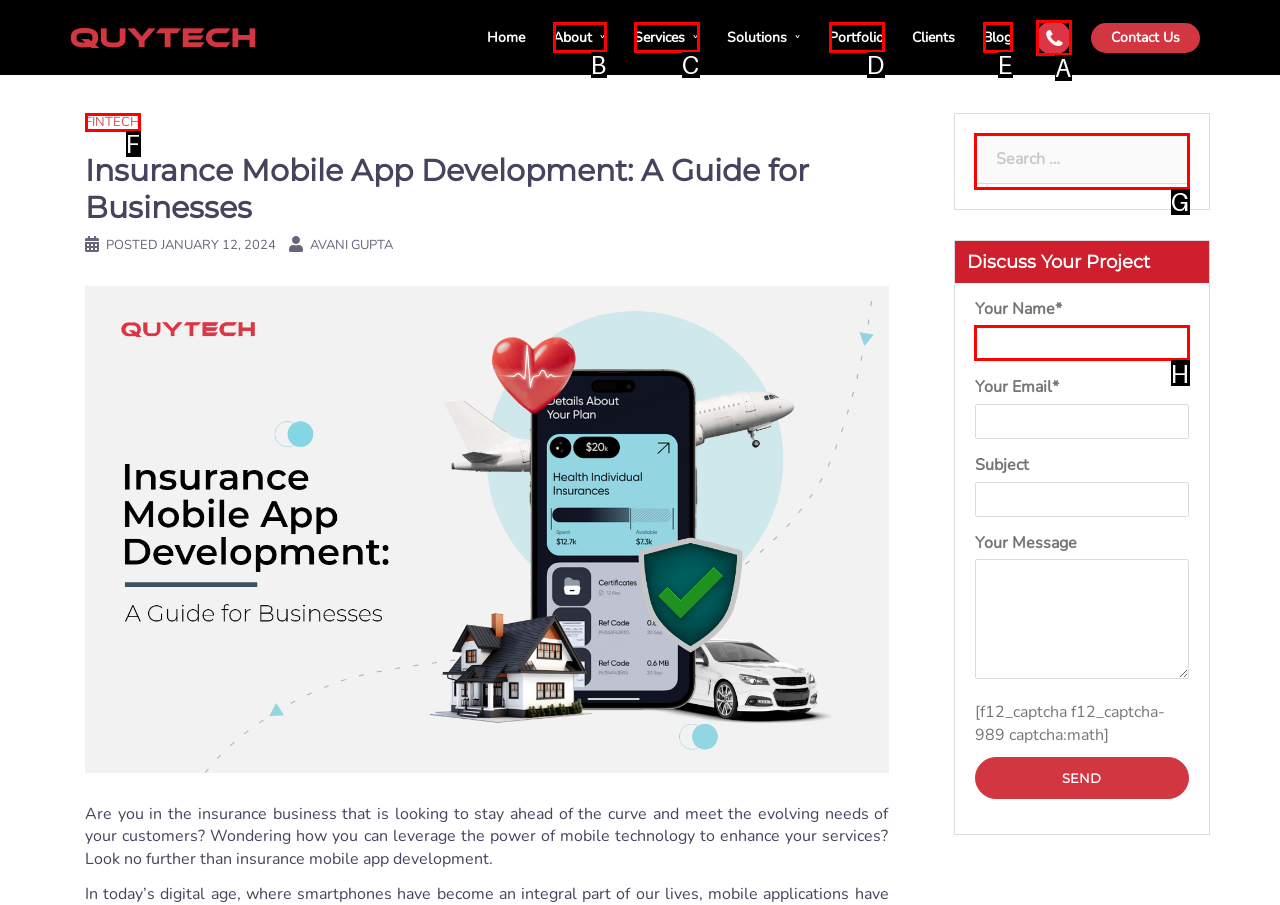From the options shown in the screenshot, tell me which lettered element I need to click to complete the task: Search for something.

G